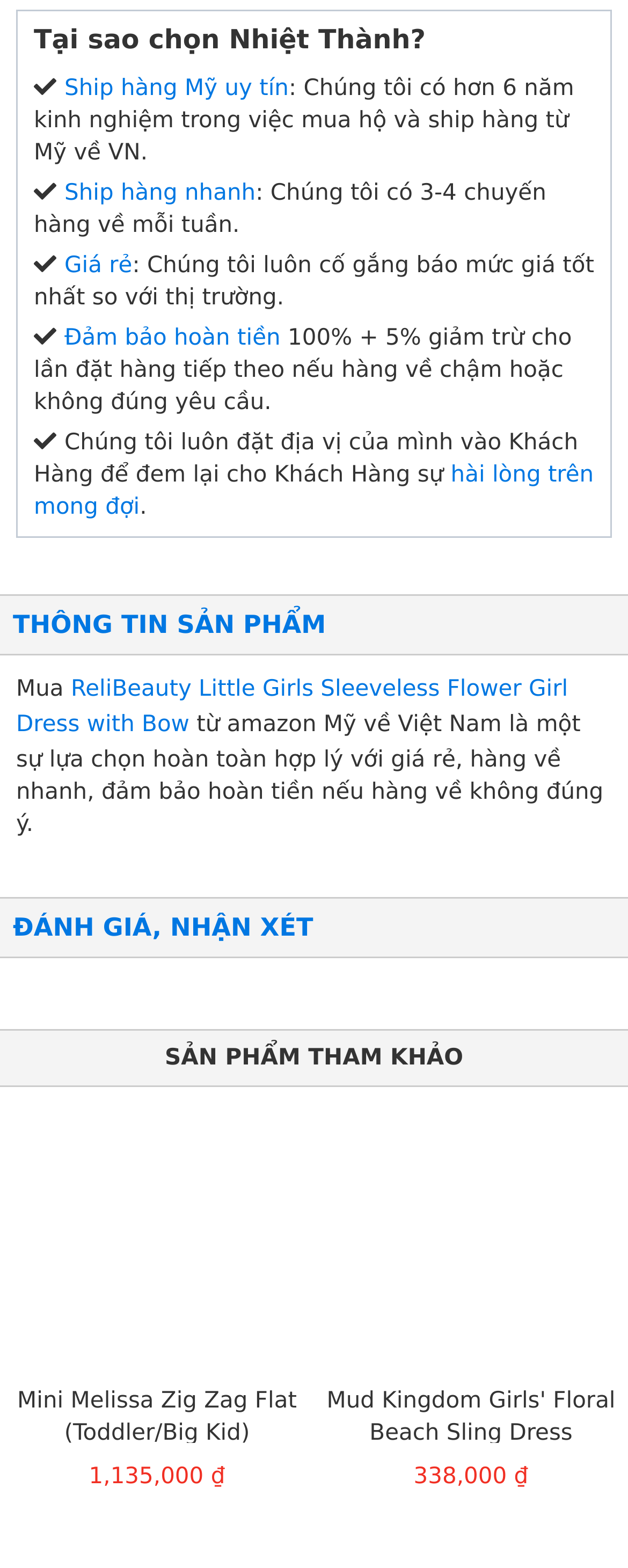Using the webpage screenshot, locate the HTML element that fits the following description and provide its bounding box: "Đảm bảo hoàn tiền".

[0.103, 0.207, 0.447, 0.224]